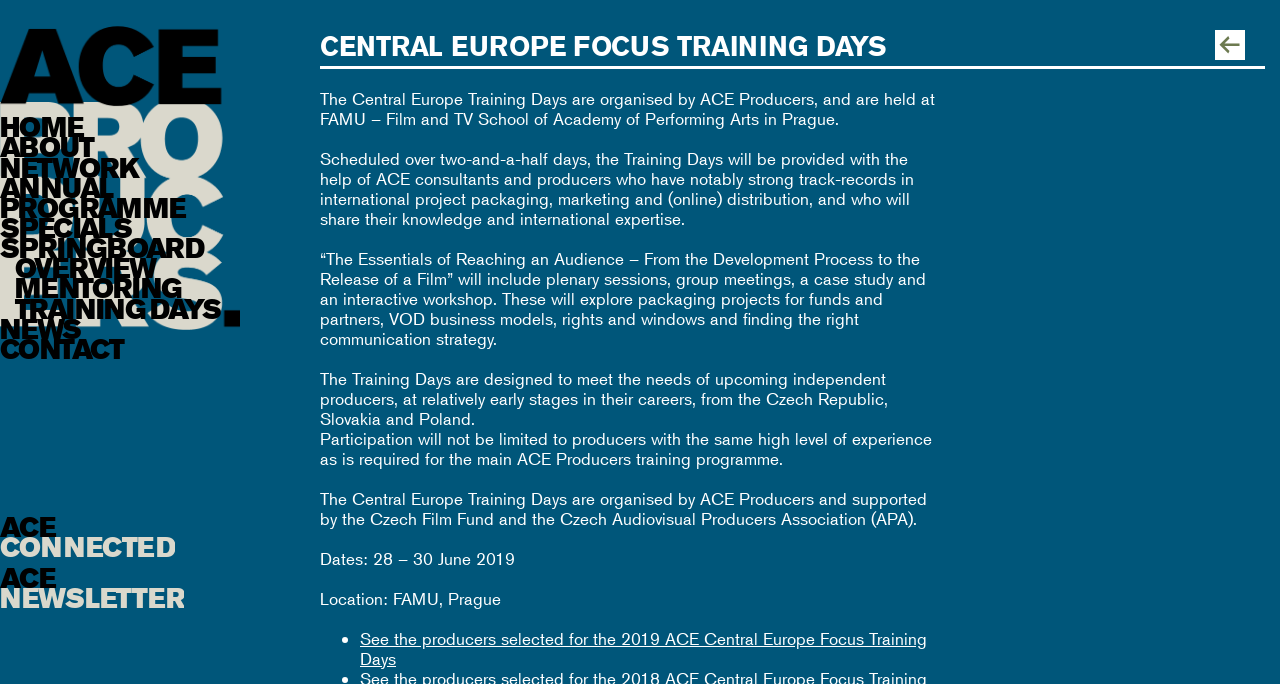What is the topic of the plenary sessions?
Please respond to the question with a detailed and well-explained answer.

The webpage mentions that the plenary sessions will explore the topic 'The Essentials of Reaching an Audience – From the Development Process to the Release of a Film', which includes packaging projects for funds and partners, VOD business models, rights and windows, and finding the right communication strategy.